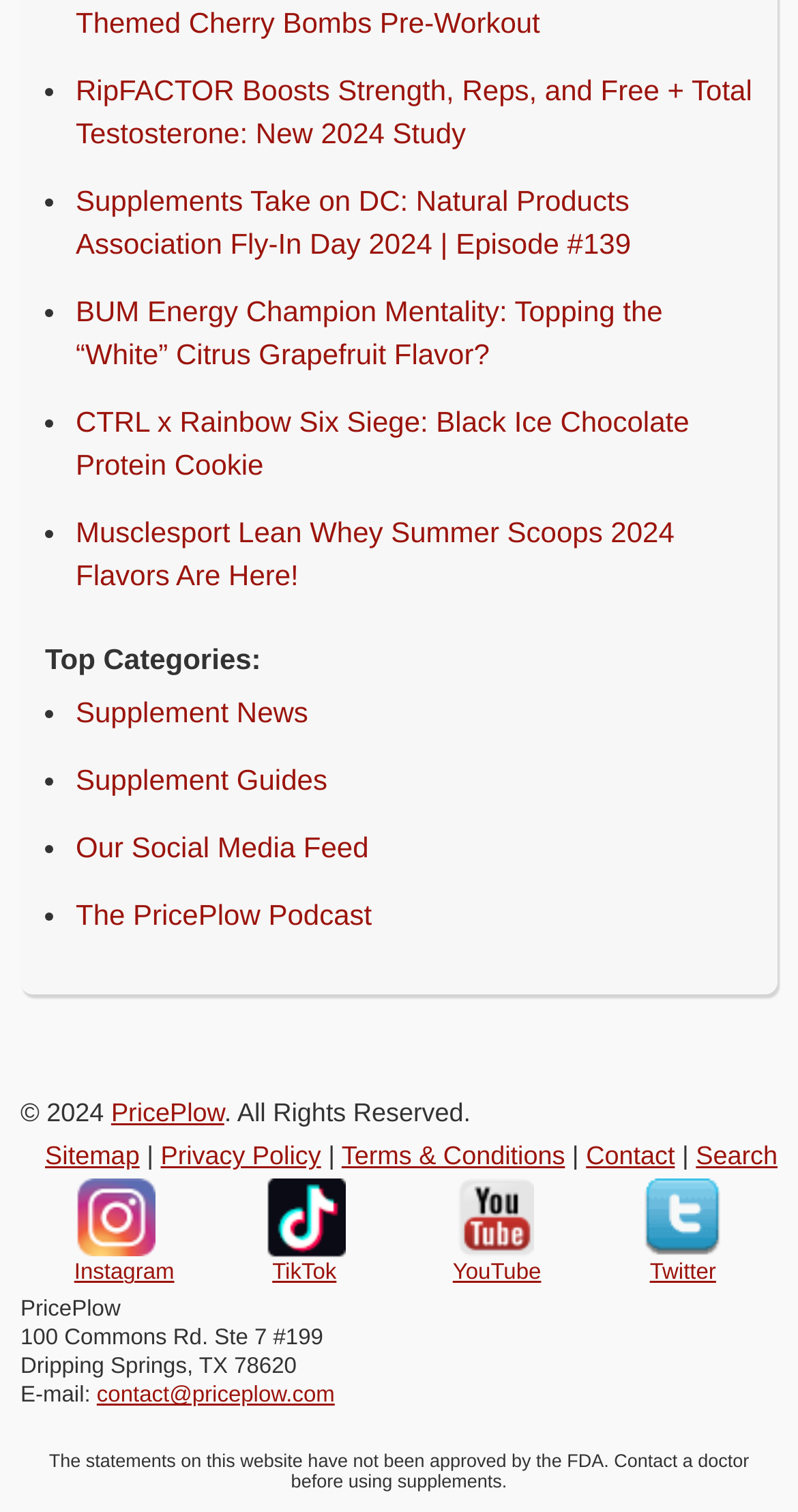Identify the bounding box coordinates of the section that should be clicked to achieve the task described: "Check out the PricePlow Instagram page".

[0.093, 0.78, 0.196, 0.831]